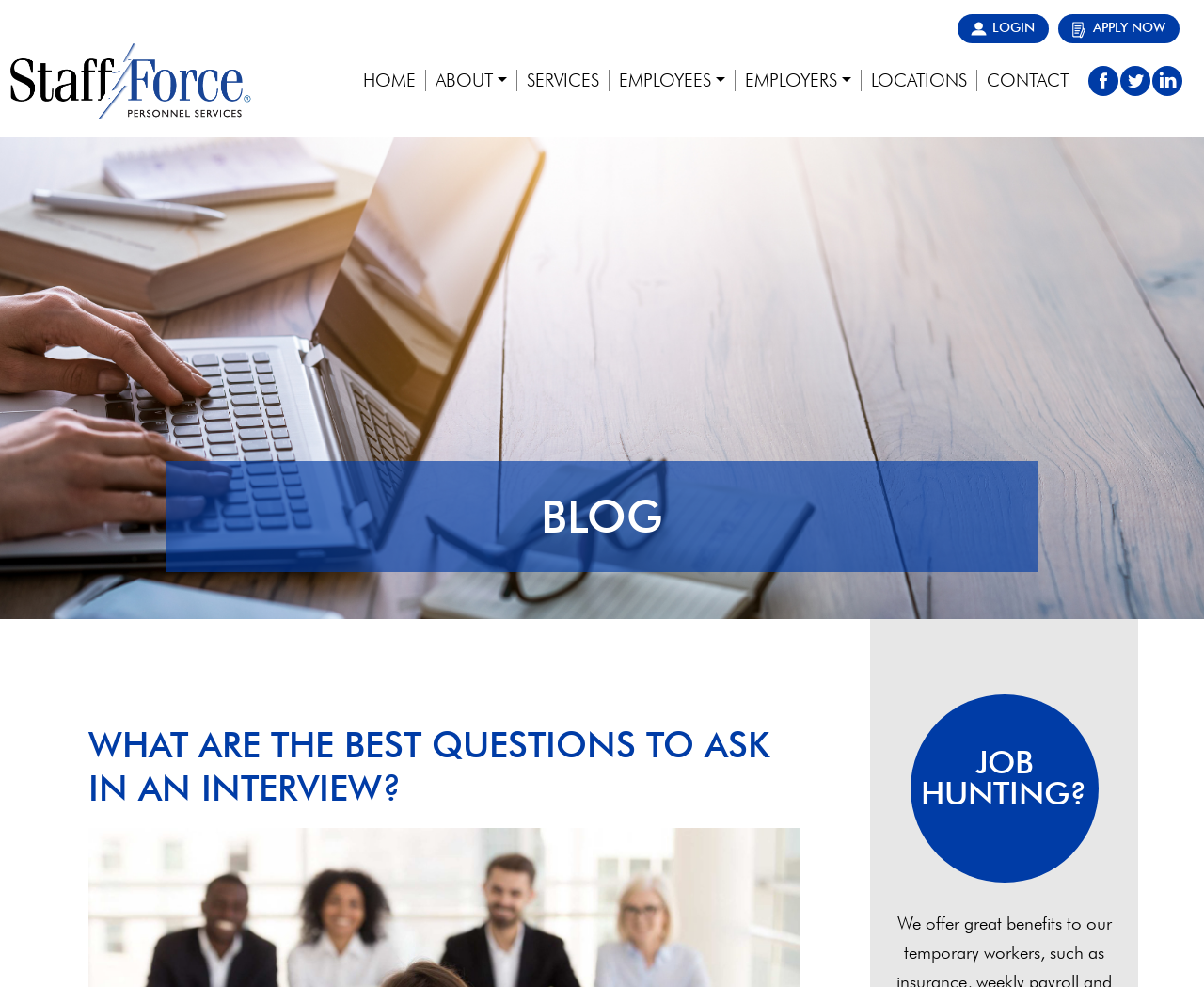Given the description of a UI element: "Employees", identify the bounding box coordinates of the matching element in the webpage screenshot.

[0.506, 0.071, 0.61, 0.093]